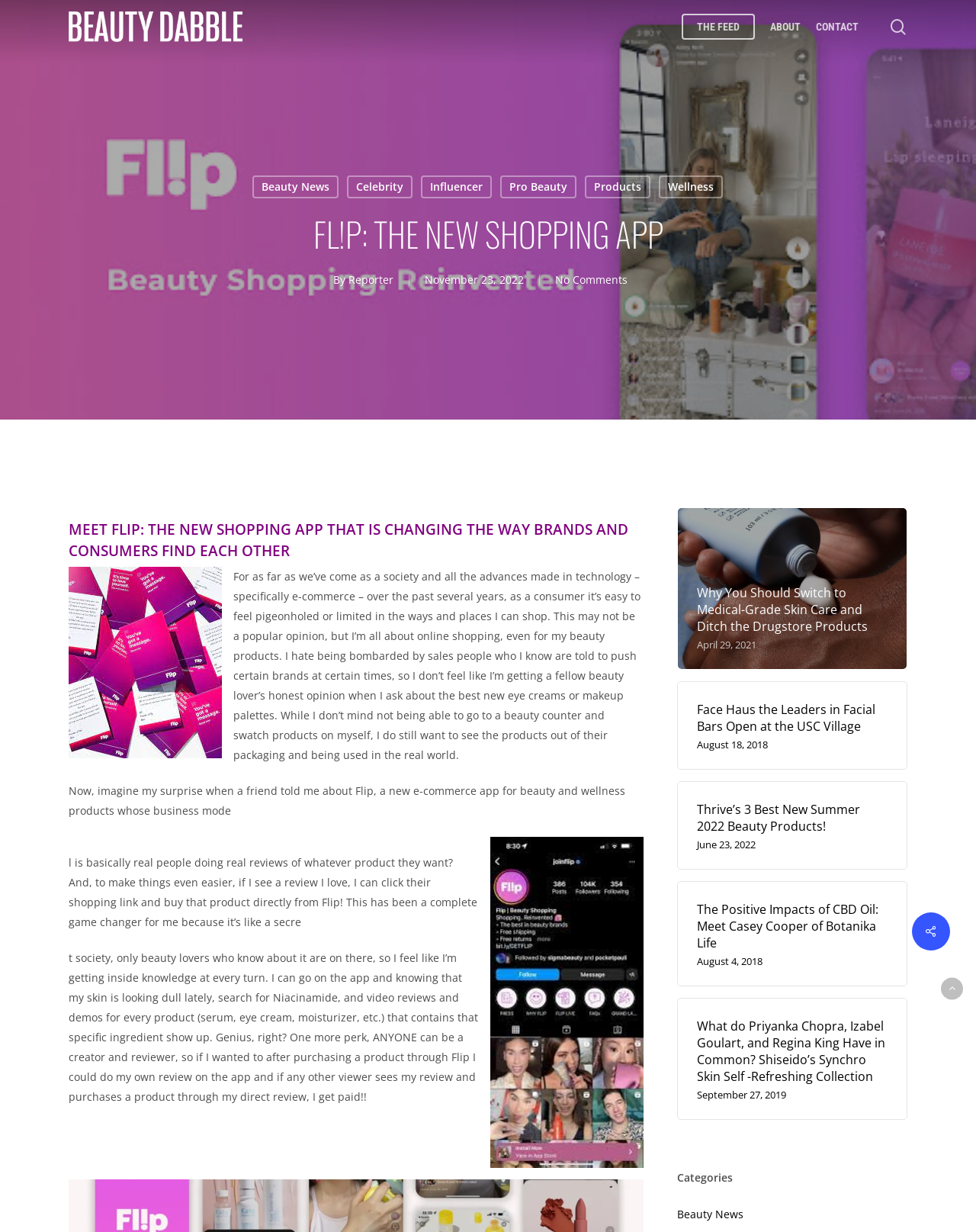Please identify and generate the text content of the webpage's main heading.

FL!P: THE NEW SHOPPING APP